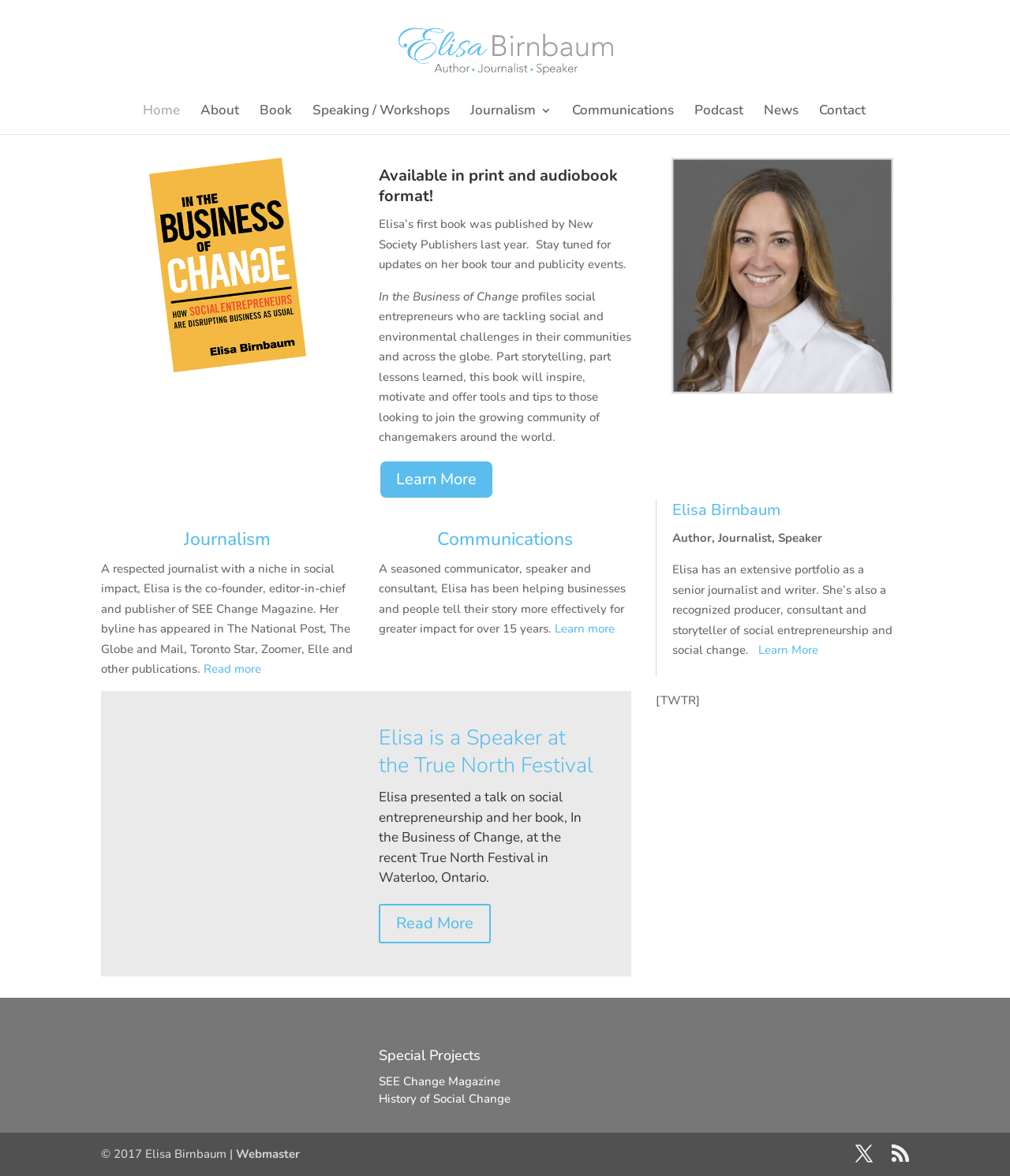Generate a thorough caption detailing the webpage content.

This webpage is about Elisa Birnbaum, an author, journalist, and speaker based in Toronto, Ontario. At the top of the page, there is a large heading with her name and profession, accompanied by a small image of her. Below this, there is a navigation menu with links to different sections of the website, including Home, About, Book, Speaking/Workshops, Journalism, Communications, Podcast, News, and Contact.

The main content of the page is divided into several sections. The first section is about Elisa's book, "In the Business of Change", which is available in print and audiobook format. There is a brief description of the book, along with a link to learn more. 

Next to this section, there is a link to Elisa's journalism work, which includes her role as co-founder, editor-in-chief, and publisher of SEE Change Magazine. Her byline has appeared in several prominent publications, including The National Post, The Globe and Mail, and Toronto Star.

Below this, there is a section about Elisa's communications work, where she helps businesses and individuals tell their stories more effectively. There is a link to learn more about her communications services.

On the right side of the page, there is a section about Elisa's speaking engagements, including a talk she gave at the True North Festival in Waterloo, Ontario. There is a link to read more about this event.

At the bottom of the page, there are links to special projects, including SEE Change Magazine and a History of Social Change. There are also social media links and a copyright notice.